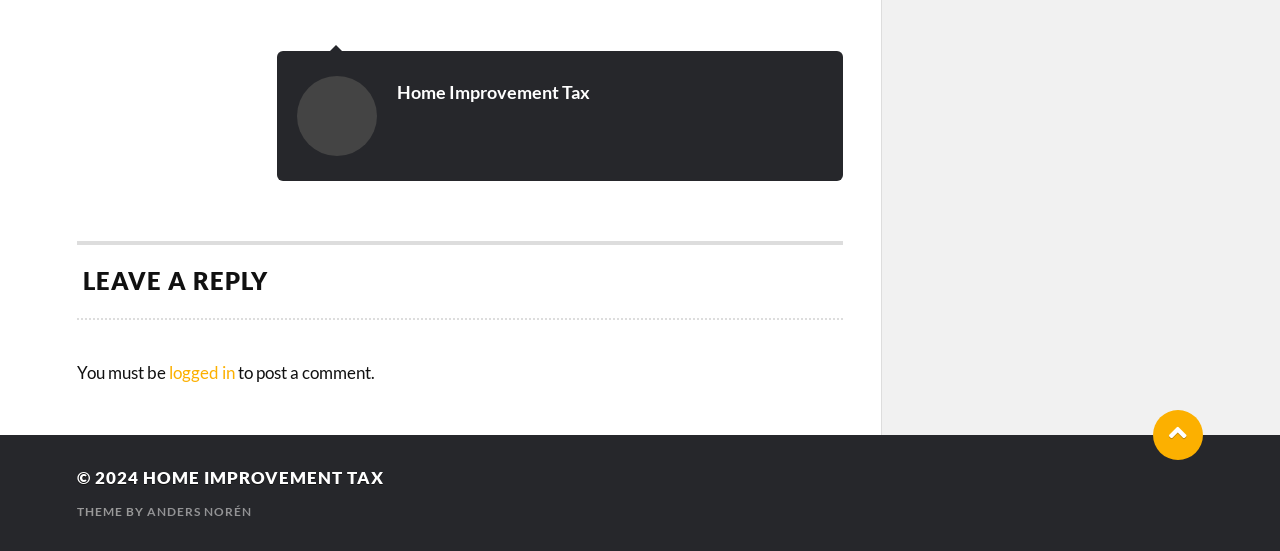From the webpage screenshot, predict the bounding box coordinates (top-left x, top-left y, bottom-right x, bottom-right y) for the UI element described here: Anders Norén

[0.115, 0.914, 0.197, 0.941]